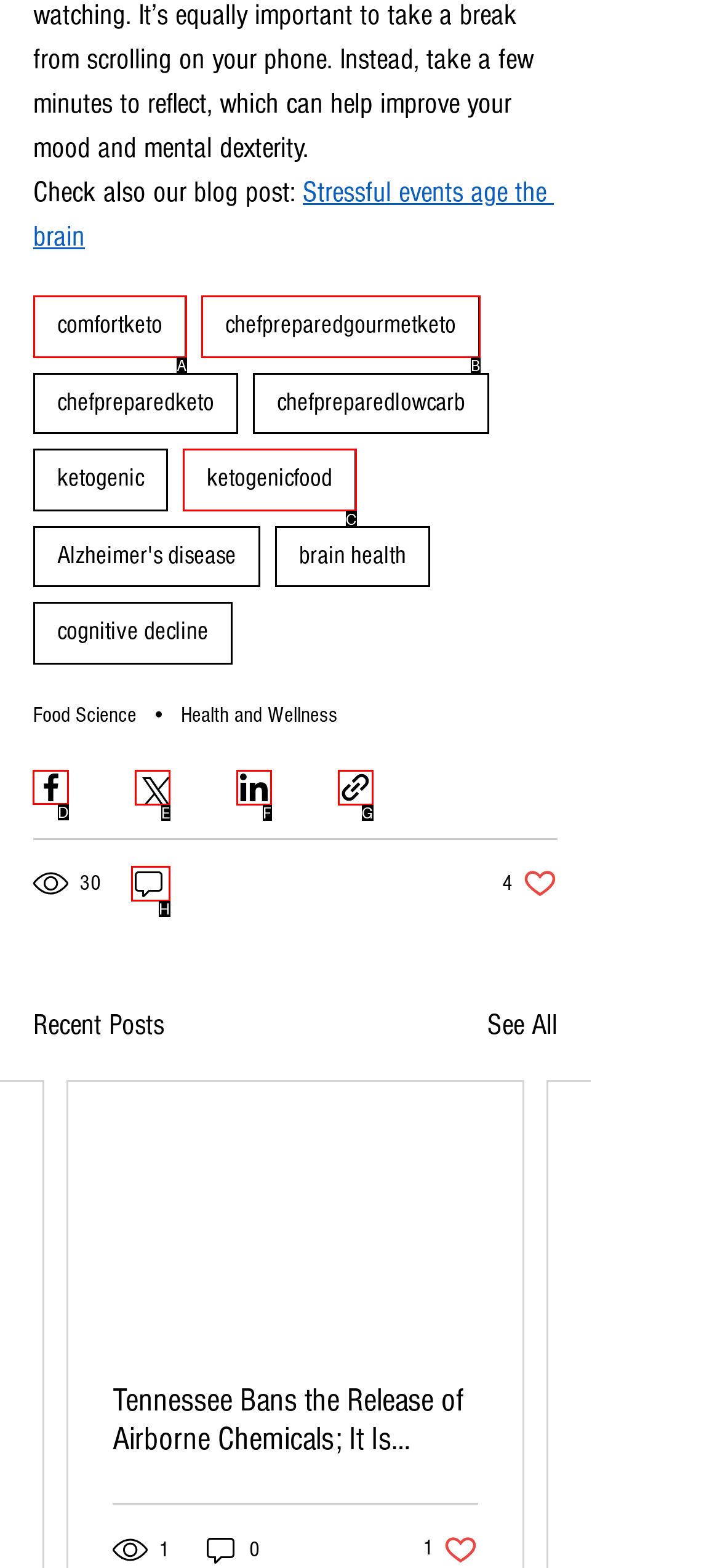Please indicate which HTML element to click in order to fulfill the following task: Share the post via Facebook Respond with the letter of the chosen option.

D